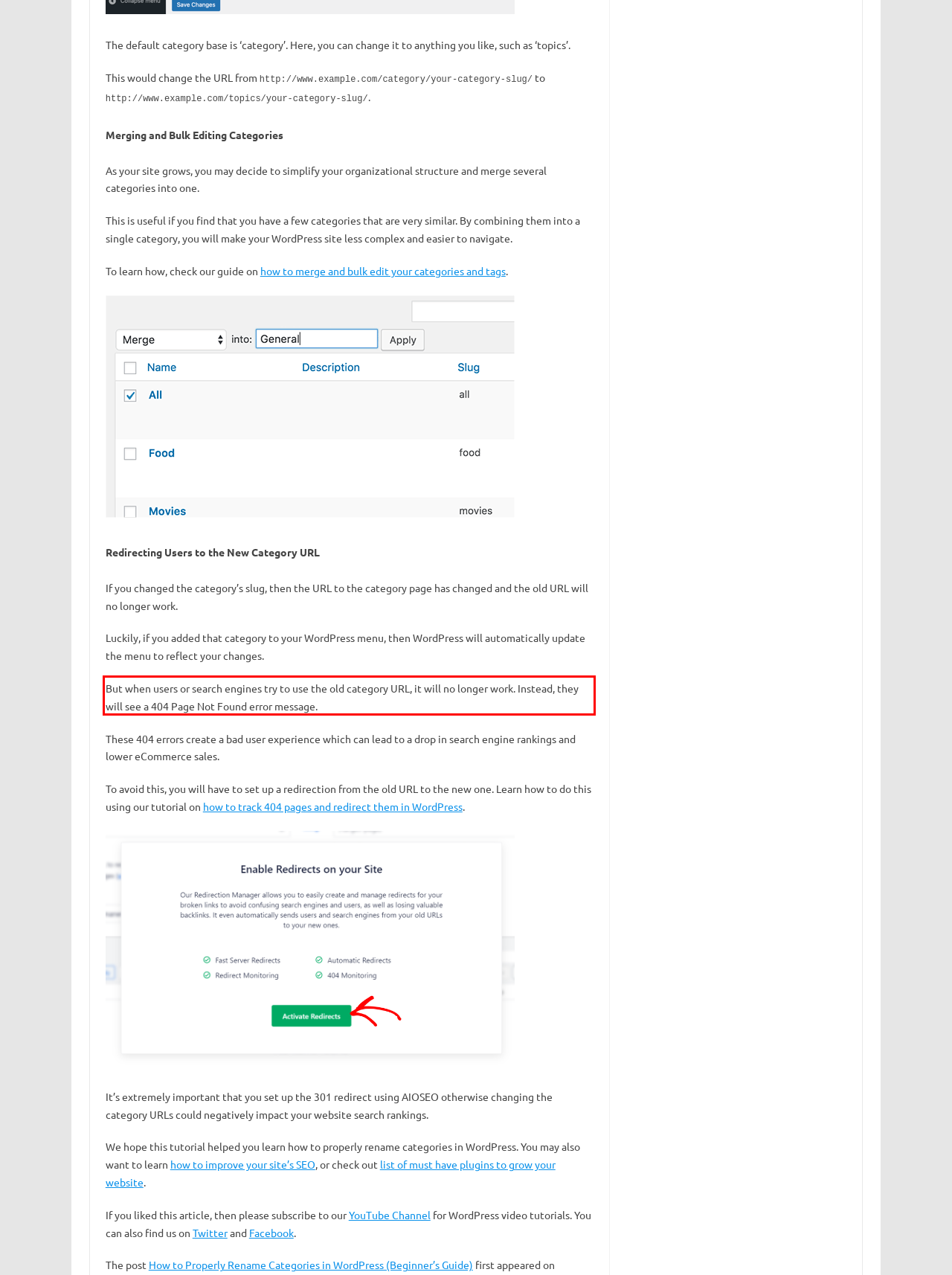Extract and provide the text found inside the red rectangle in the screenshot of the webpage.

But when users or search engines try to use the old category URL, it will no longer work. Instead, they will see a 404 Page Not Found error message.